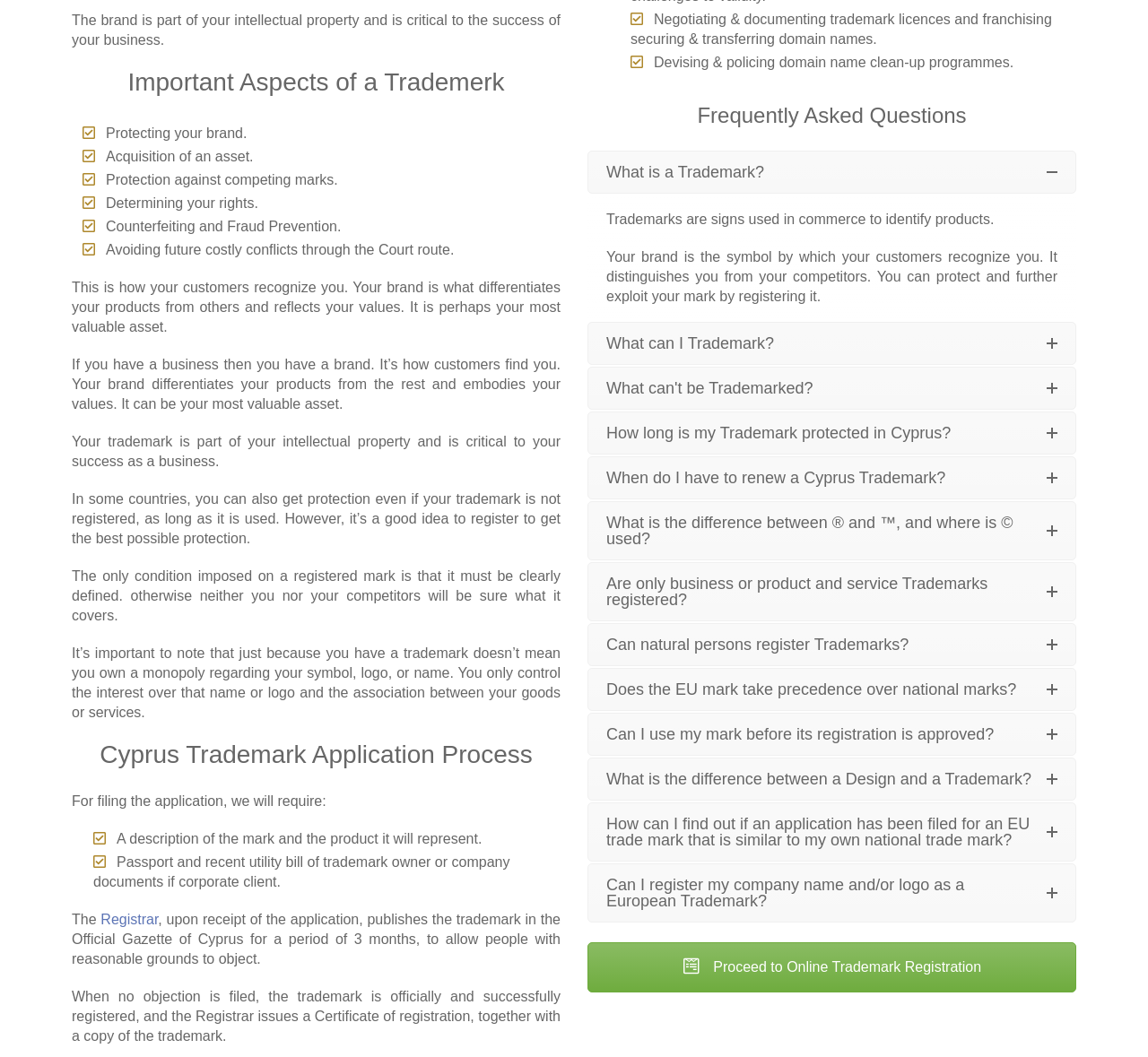Please locate the bounding box coordinates of the element that should be clicked to achieve the given instruction: "Proceed to online trademark registration".

[0.512, 0.891, 0.938, 0.939]